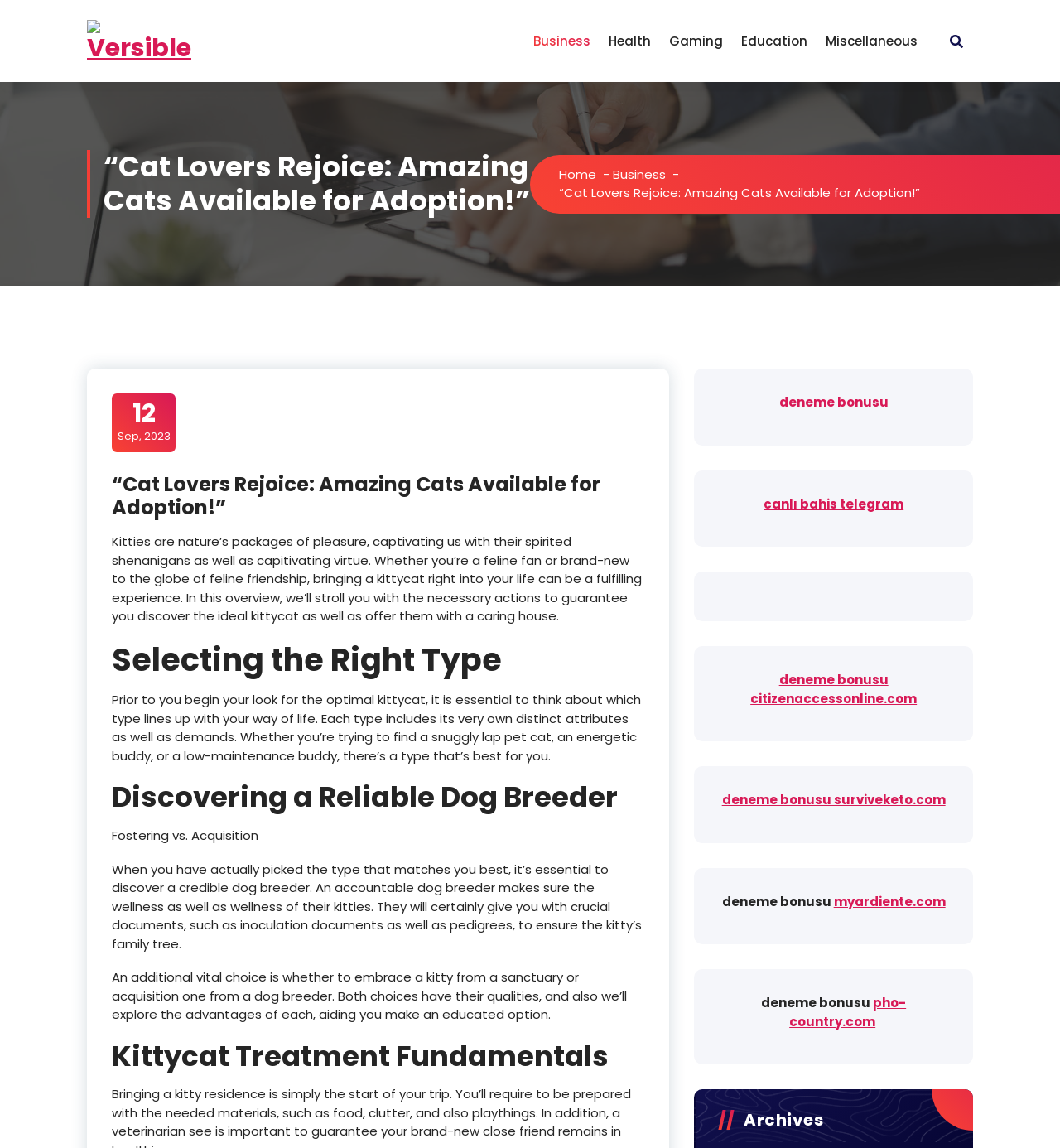What type of links are listed at the top of the webpage?
Based on the image, respond with a single word or phrase.

Category links